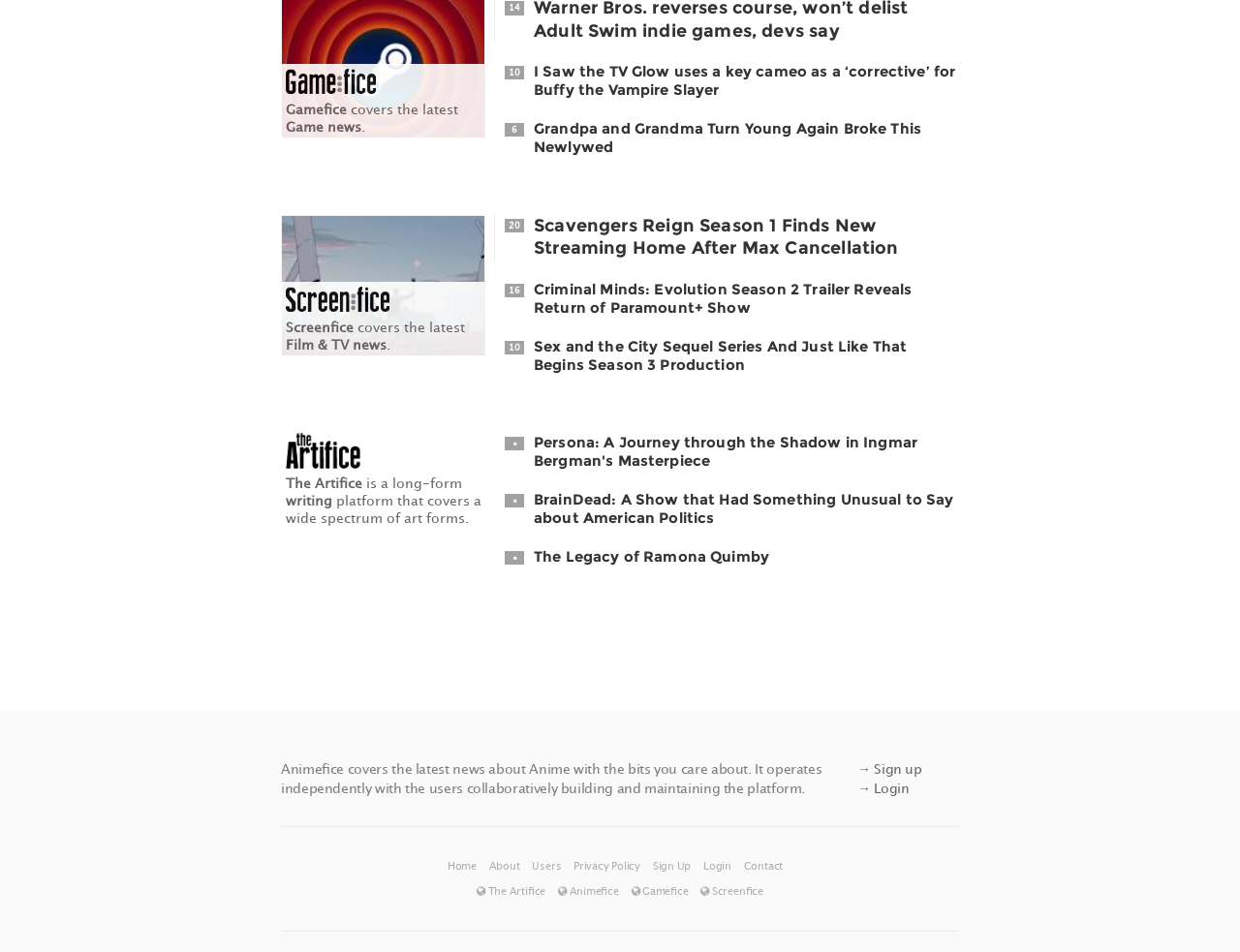Highlight the bounding box coordinates of the element that should be clicked to carry out the following instruction: "read the latest news about Anime". The coordinates must be given as four float numbers ranging from 0 to 1, i.e., [left, top, right, bottom].

[0.227, 0.798, 0.684, 0.838]